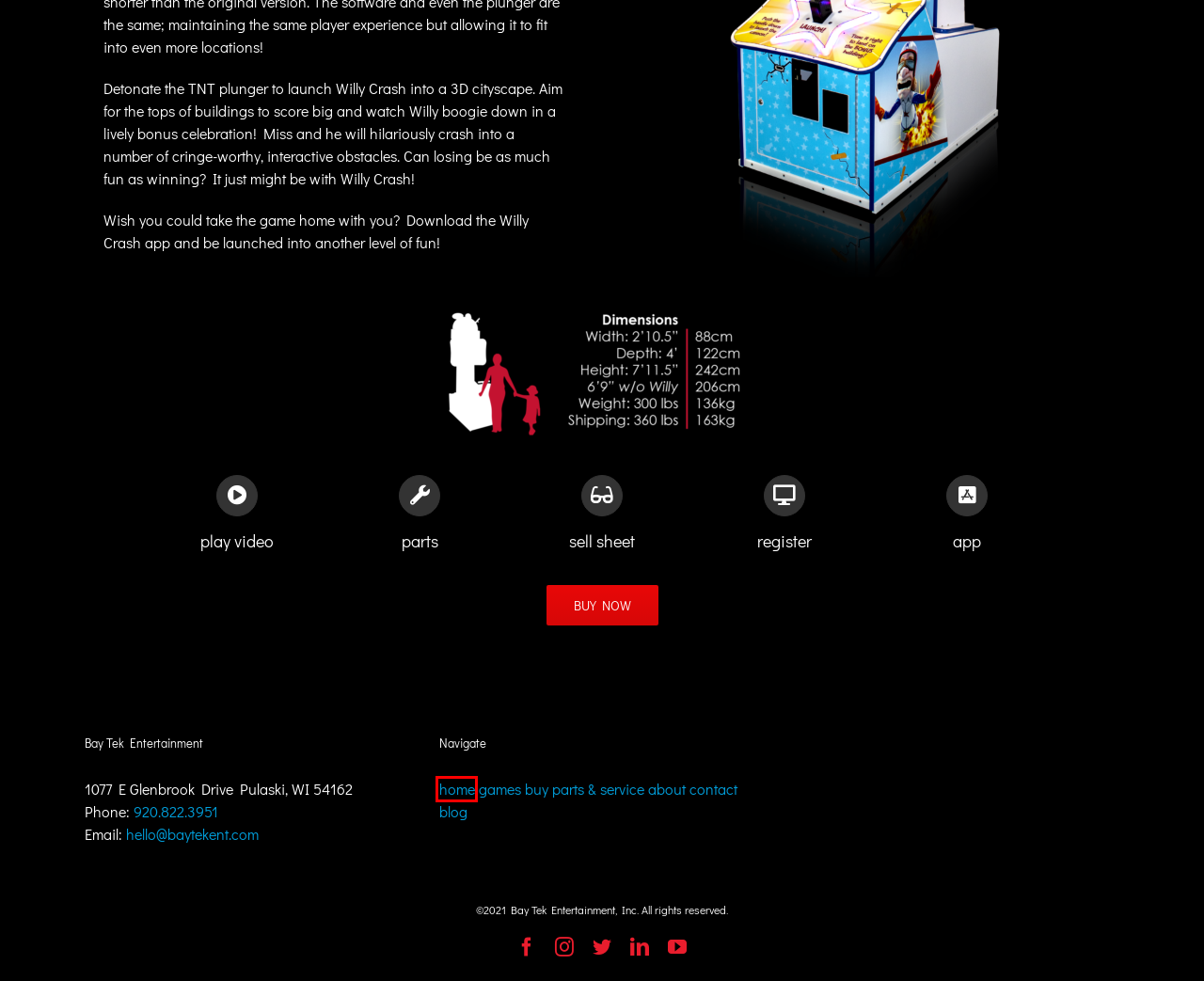Review the screenshot of a webpage that includes a red bounding box. Choose the webpage description that best matches the new webpage displayed after clicking the element within the bounding box. Here are the candidates:
A. HOME - Bay Tek Entertainment
B. Blog - Bay Tek Entertainment
C. DISTRIBUTION - Bay Tek Entertainment
D. blog - Bay Tek Entertainment
E. GAMES - Bay Tek Entertainment
F. Game Parts and Manuals - BayTek Parts and Service
G. Willy Crash App - Bay Tek Entertainment
H. Parts & Service - Home - BayTek Parts and Service

A